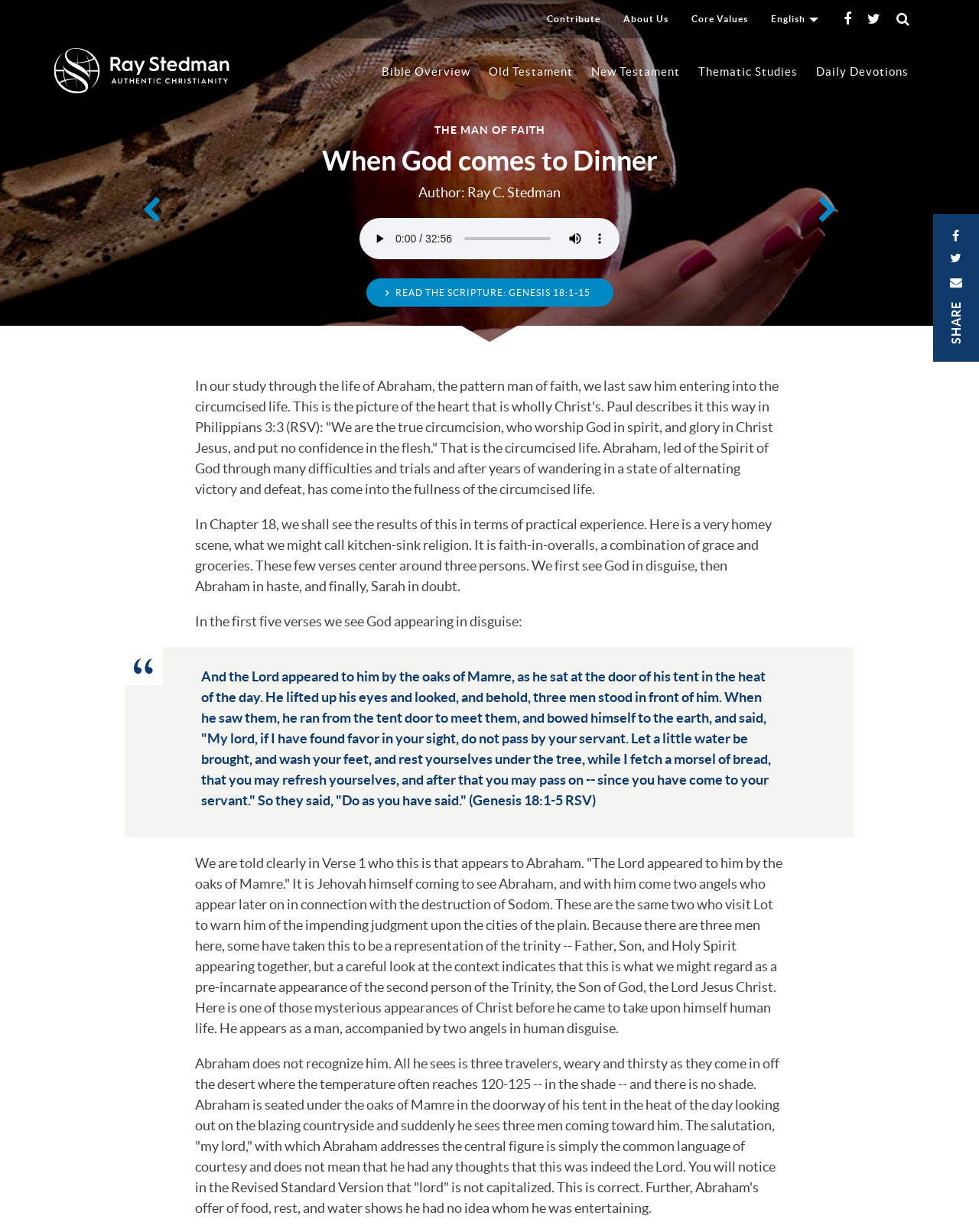Please provide the bounding box coordinates for the UI element as described: "Thematic Studies". The coordinates must be four floats between 0 and 1, represented as [left, top, right, bottom].

[0.704, 0.031, 0.824, 0.086]